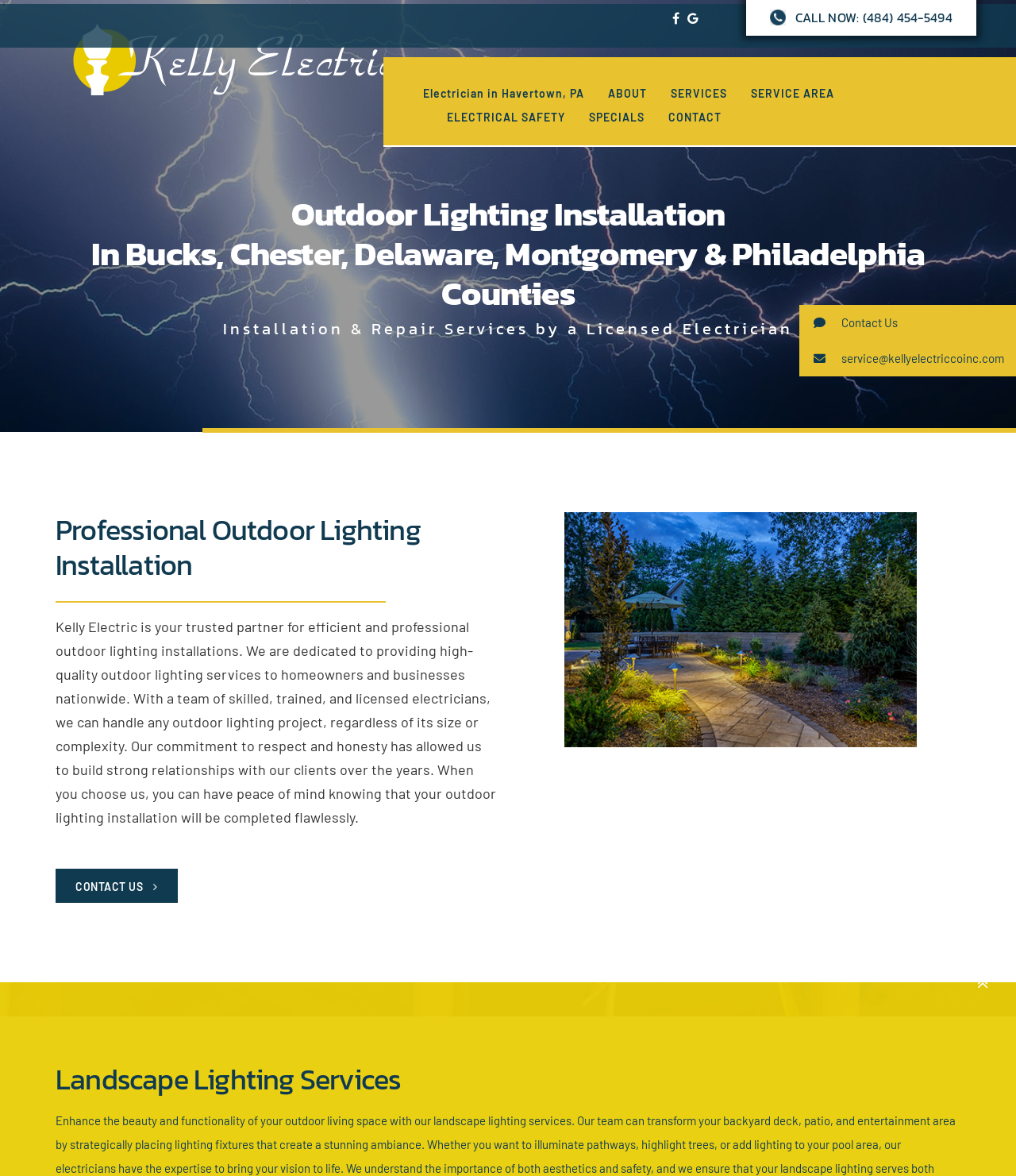Please identify the bounding box coordinates of the element that needs to be clicked to execute the following command: "Contact the company". Provide the bounding box using four float numbers between 0 and 1, formatted as [left, top, right, bottom].

[0.055, 0.739, 0.175, 0.768]